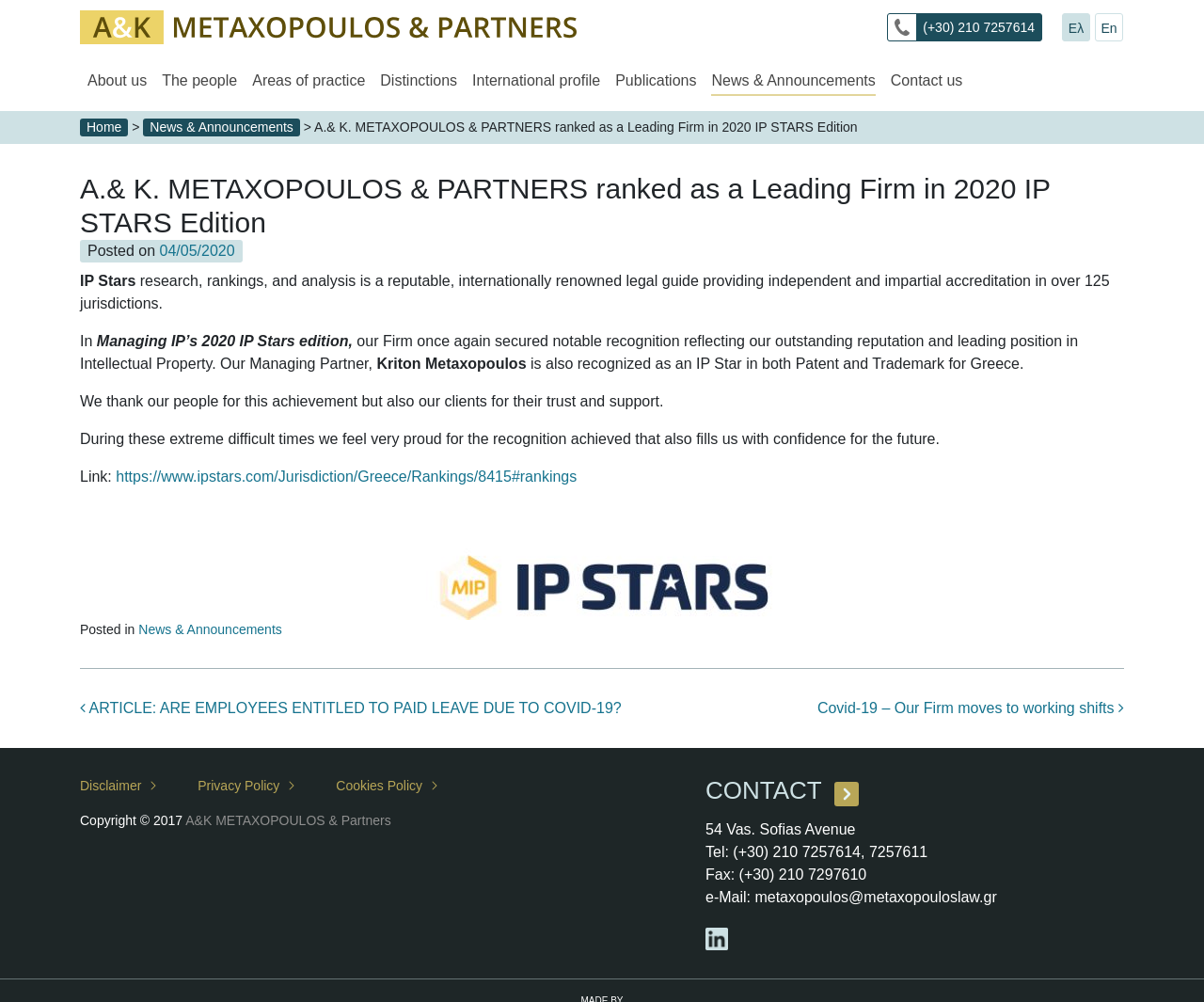Find the bounding box coordinates of the element I should click to carry out the following instruction: "Click the 'About us' link".

[0.066, 0.062, 0.128, 0.104]